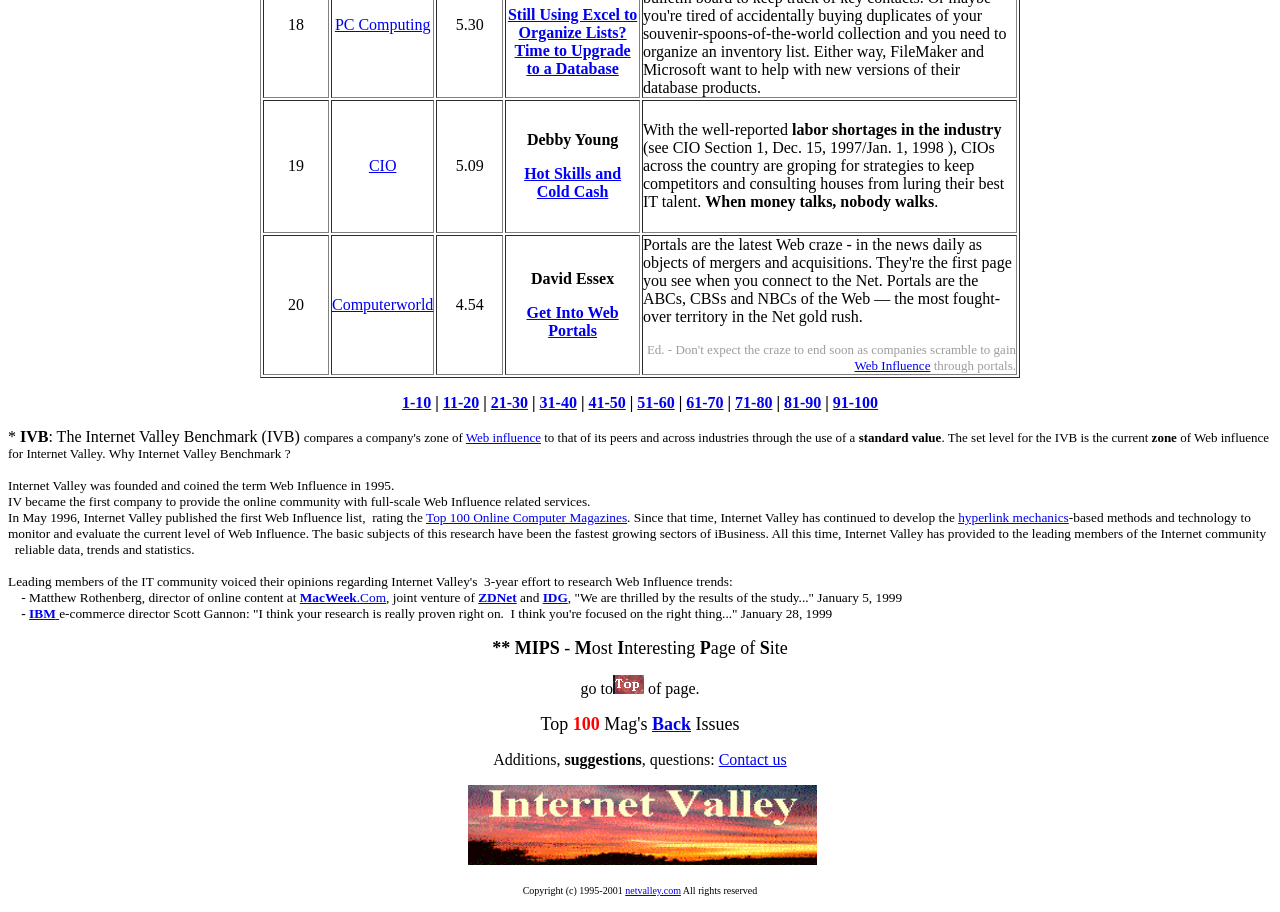Identify the bounding box for the UI element described as: "Get Into Web Portals". Ensure the coordinates are four float numbers between 0 and 1, formatted as [left, top, right, bottom].

[0.411, 0.333, 0.483, 0.371]